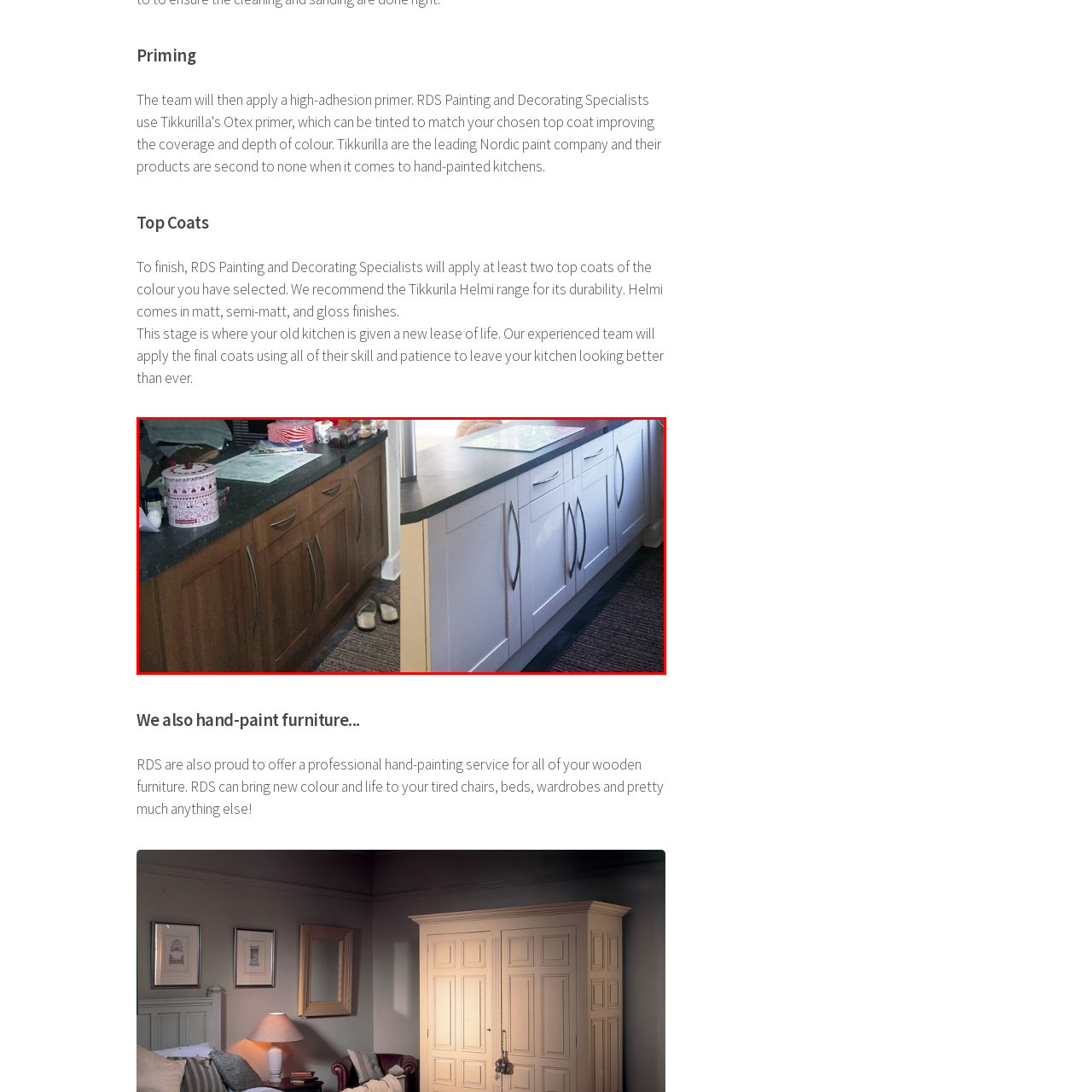Provide an extensive and detailed caption for the image section enclosed by the red boundary.

This image showcases a striking transformation of a kitchen space. On the left side, the kitchen features dark wooden cabinets with a textured finish, complemented by a dark countertop. The scene is slightly cluttered, with various items atop the counter, including a decorative canister and papers, adding to the lived-in feel. 

In contrast, the right side of the image displays a fresh, modern look with sleek white cabinetry and a light countertop, highlighting a clean aesthetic. The new cabinetry appears more open and inviting, reflecting a contemporary style that rejuvenates the space. This before-and-after representation emphasizes the dramatic effect of a kitchen renovation, illustrating how new colors and finishes can breathe new life into an area. The transformation encapsulates the potential of professional painting and decorating services offered by RDS Painting and Decorating Specialists.